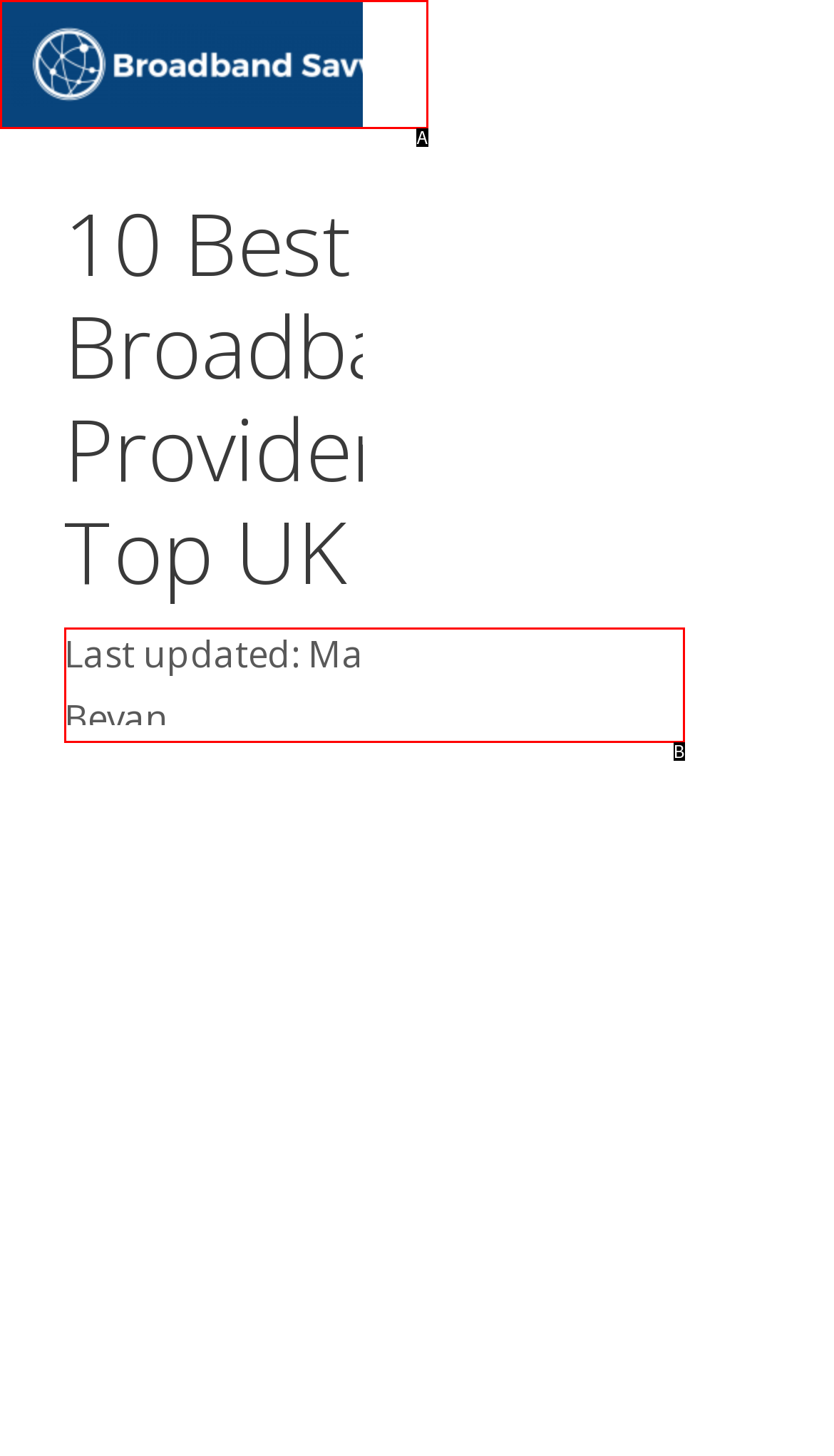Based on the description title="Broadband Savvy", identify the most suitable HTML element from the options. Provide your answer as the corresponding letter.

A